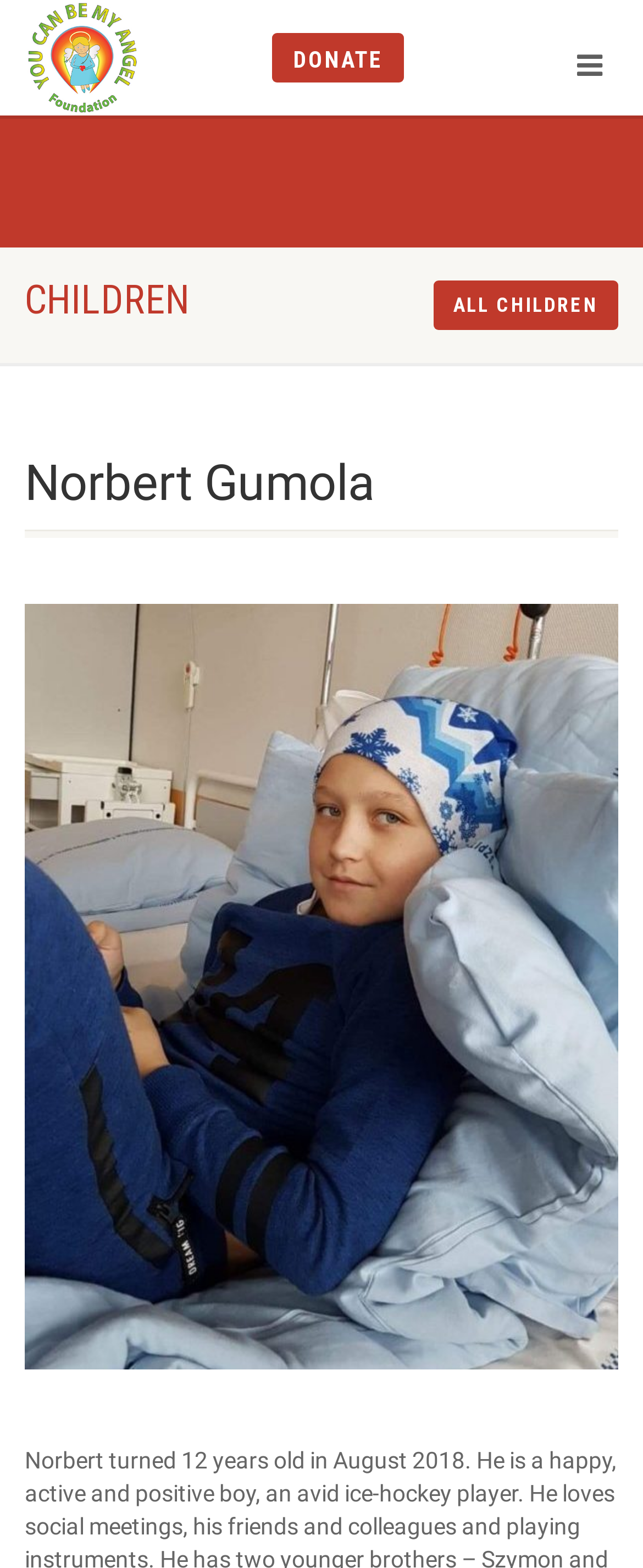Who is the person associated with the foundation?
Based on the visual content, answer with a single word or a brief phrase.

Norbert Gumola